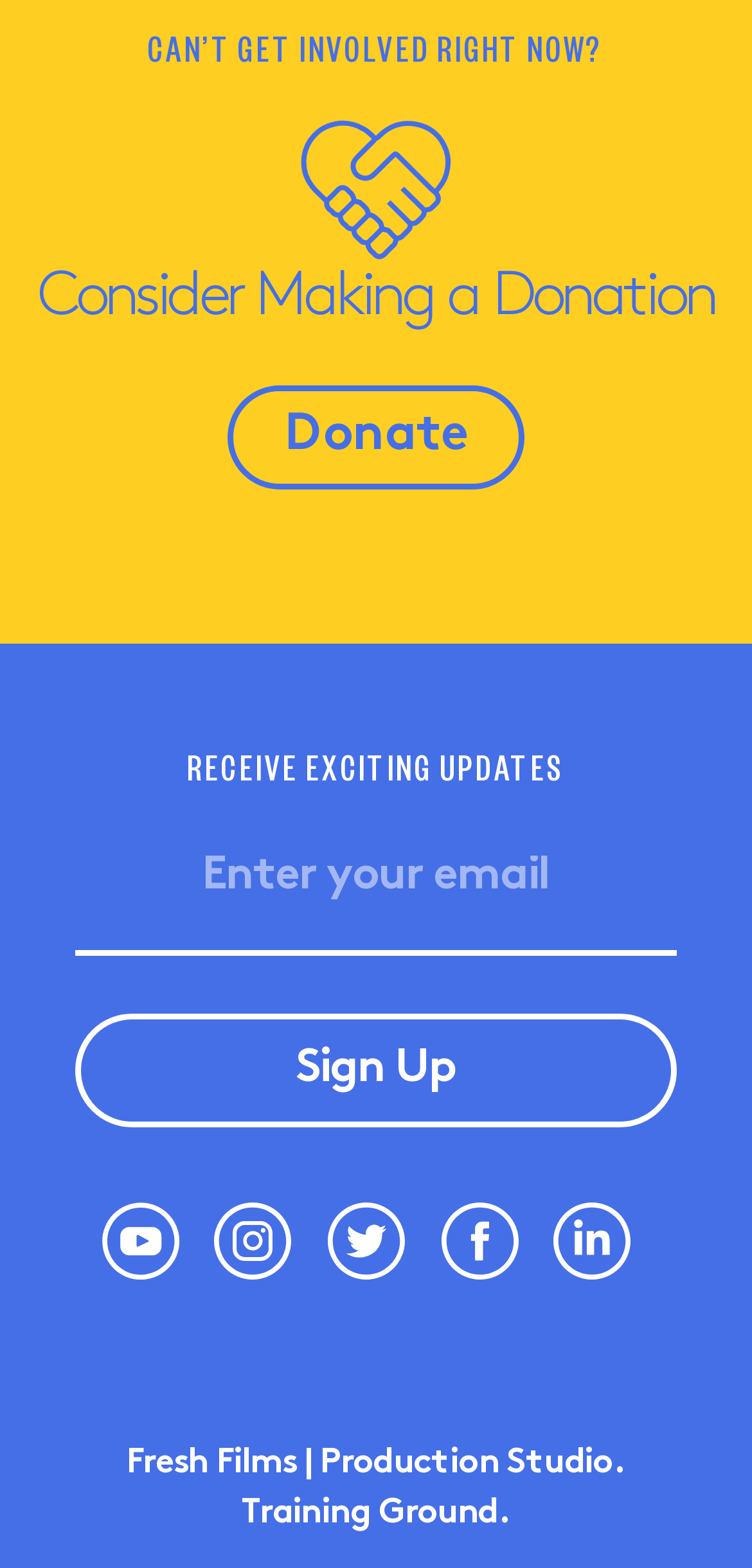What is the button below the email textbox for?
Provide a detailed answer to the question using information from the image.

The button below the email textbox is for signing up because it has the text 'Sign Up' and is likely used to submit the email address to receive updates or newsletters.